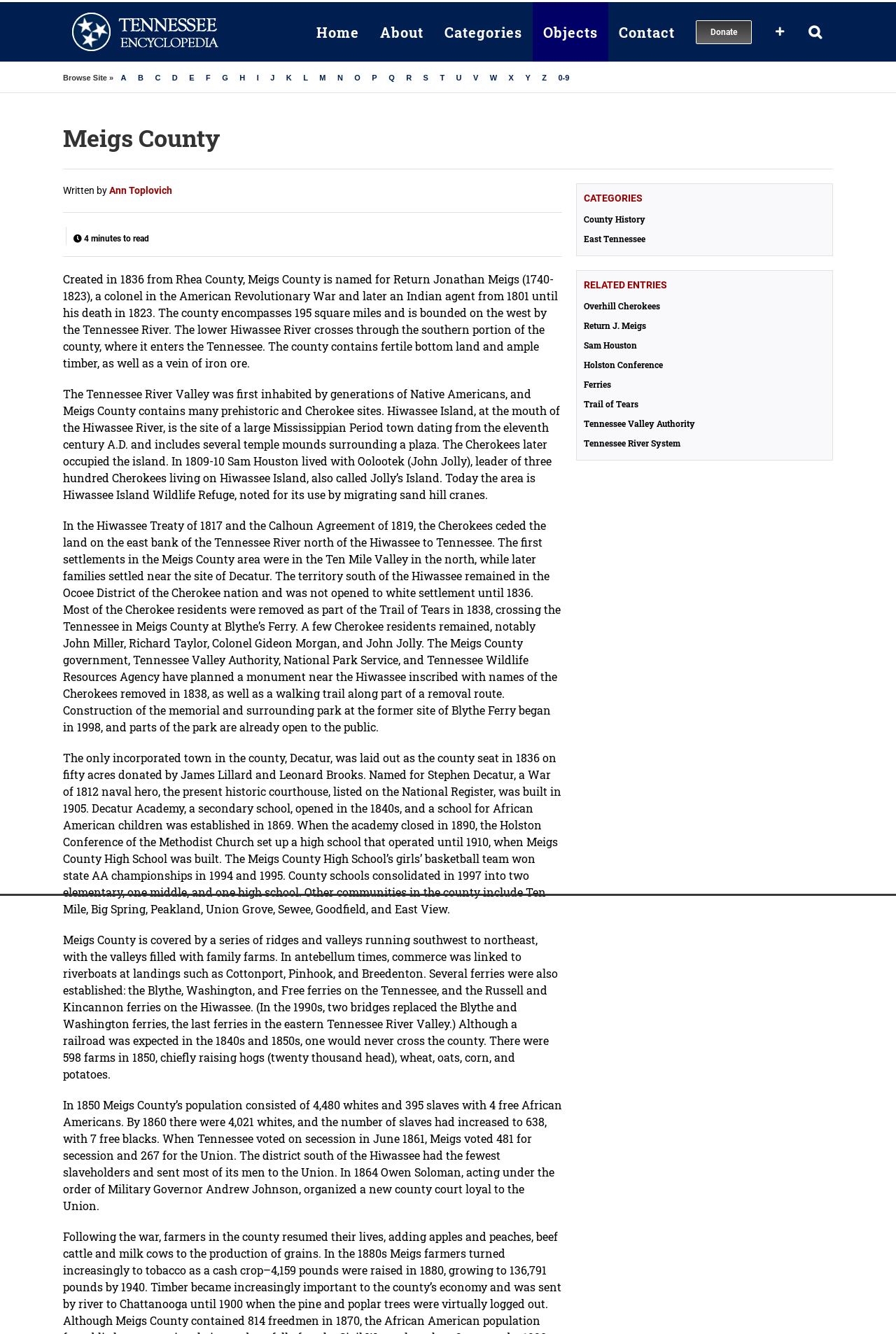Please provide the bounding box coordinates for the element that needs to be clicked to perform the instruction: "Search using the search button". The coordinates must consist of four float numbers between 0 and 1, formatted as [left, top, right, bottom].

[0.891, 0.002, 0.93, 0.046]